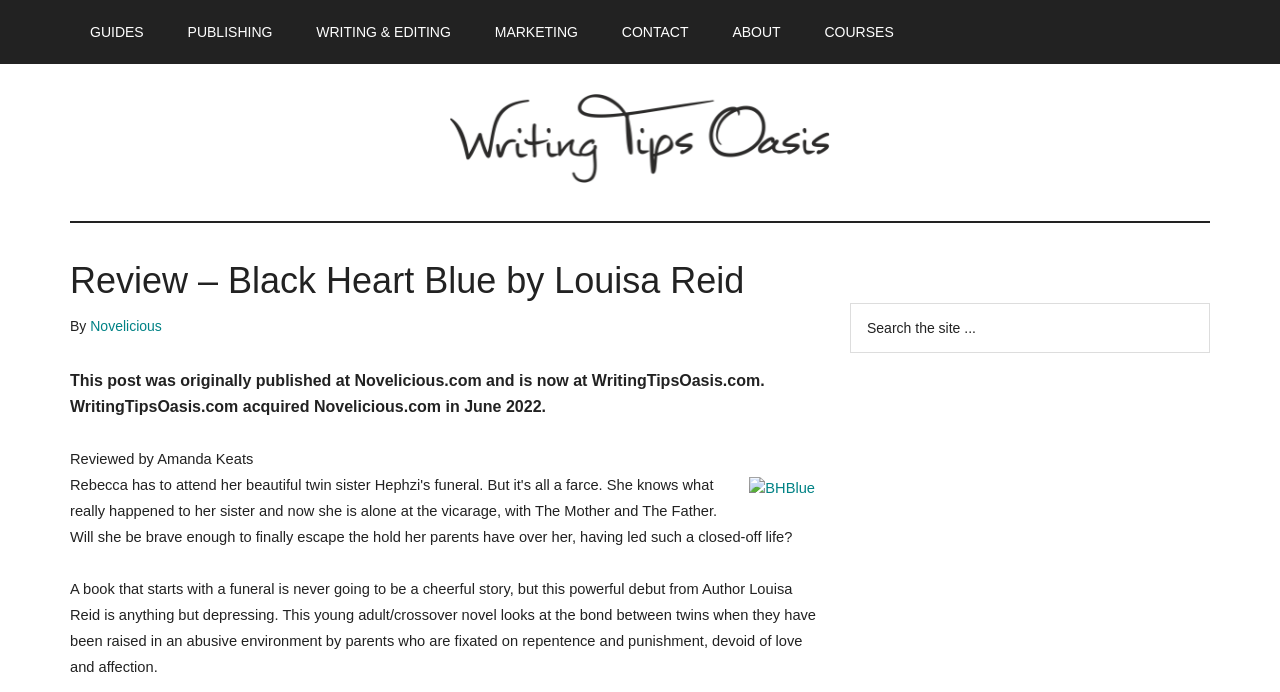Please extract the title of the webpage.

Review – Black Heart Blue by Louisa Reid